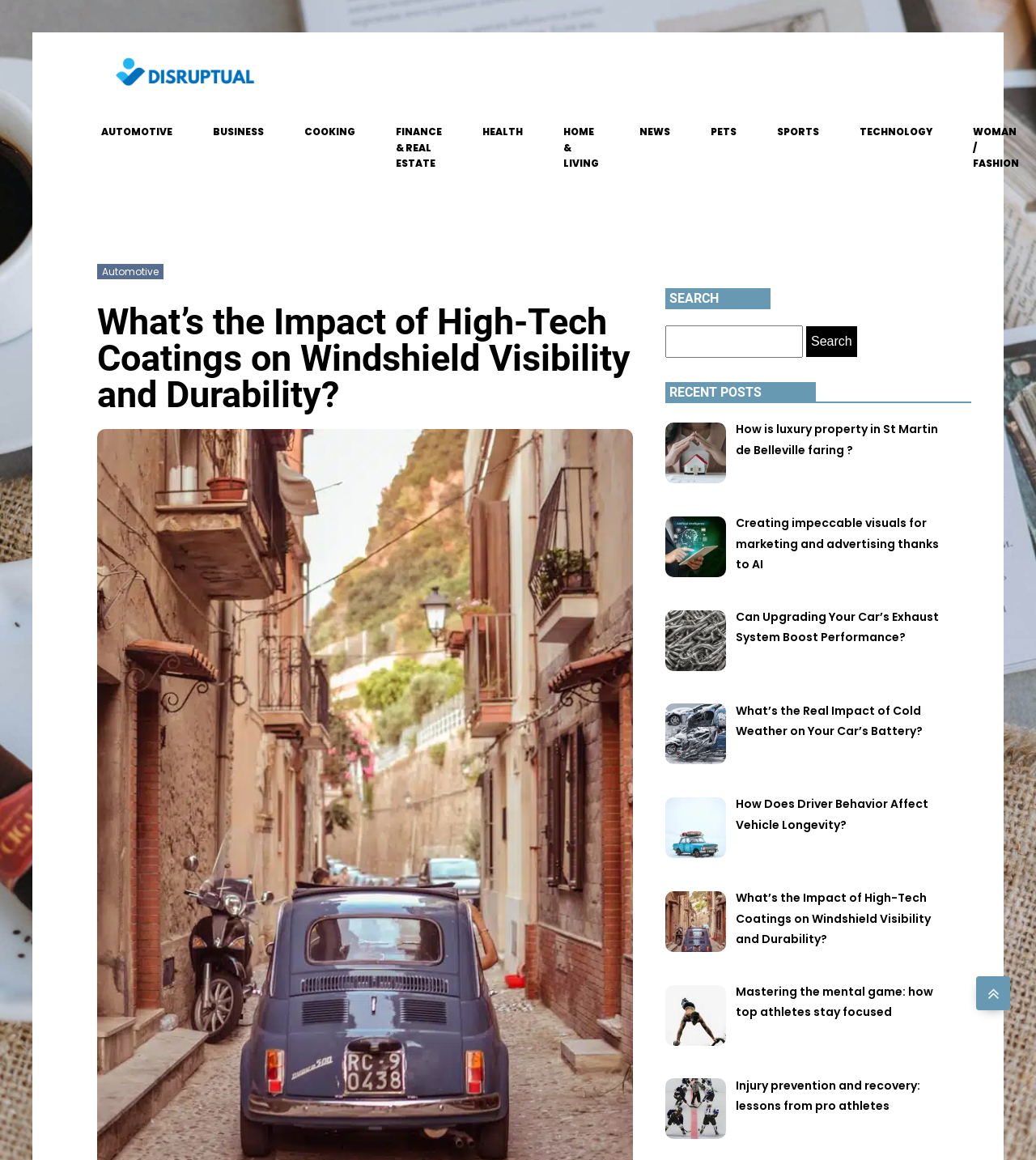Generate a comprehensive caption for the webpage you are viewing.

This webpage appears to be a blog or news website, with a focus on various topics including automotive, business, cooking, finance, health, home and living, news, pets, sports, and technology. 

At the top of the page, there are several links to different categories, including automotive, business, cooking, and more, which are positioned horizontally across the page. 

Below these links, there is a heading that reads "What’s the Impact of High-Tech Coatings on Windshield Visibility and Durability?" which is likely the title of the main article on the page. 

To the right of the title, there is a search bar with a button and a placeholder text that says "Search for:". 

Further down the page, there is a section labeled "RECENT POSTS" which lists several article titles, including "How is luxury property in St Martin de Belleville faring?", "Creating impeccable visuals for marketing and advertising thanks to AI", and more. These article titles are positioned vertically, one below the other. 

At the bottom right corner of the page, there is an upward-pointing arrow icon, which may be a button to scroll back to the top of the page.